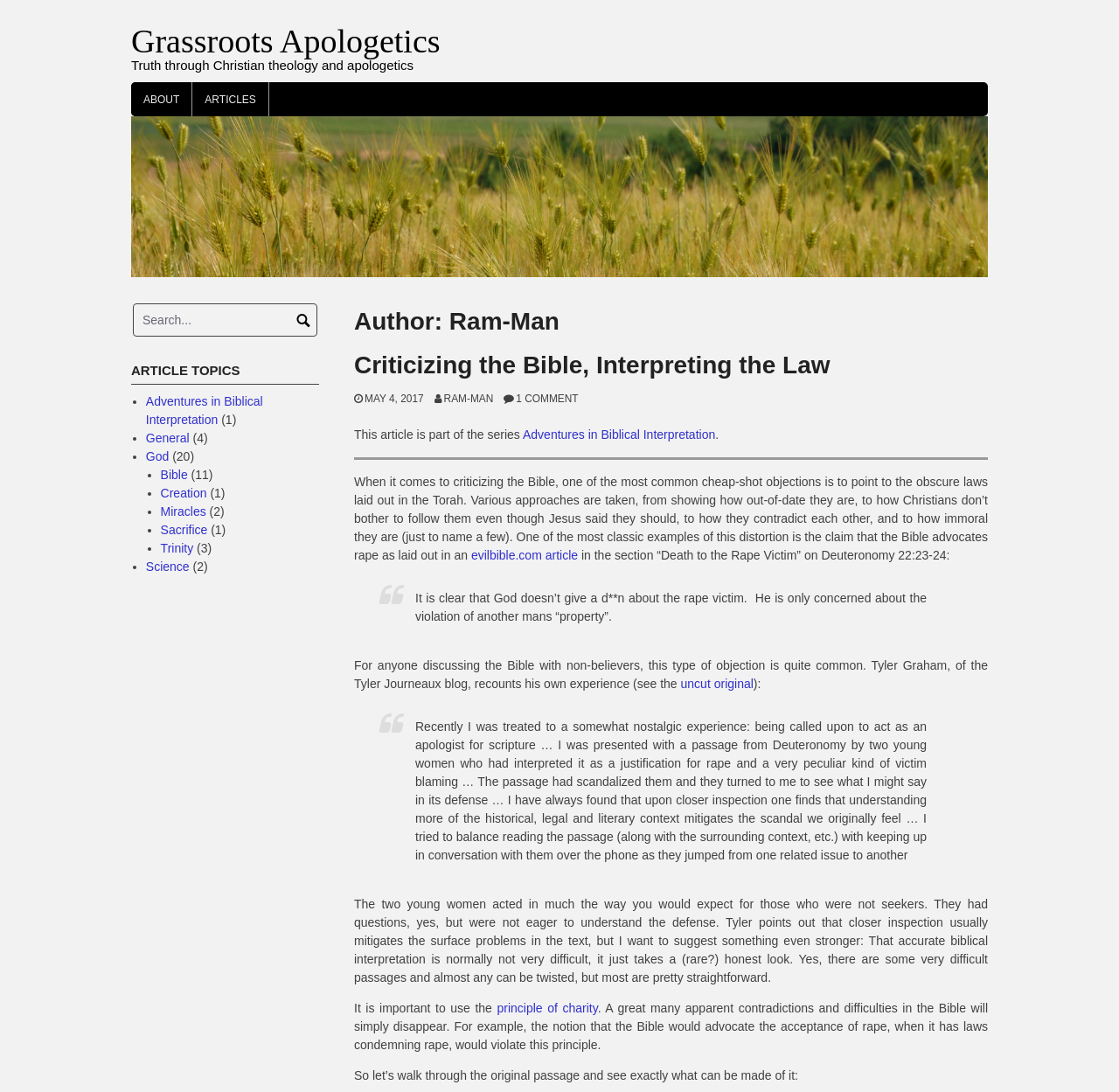Given the element description: "principle of charity", predict the bounding box coordinates of the UI element it refers to, using four float numbers between 0 and 1, i.e., [left, top, right, bottom].

[0.444, 0.916, 0.534, 0.929]